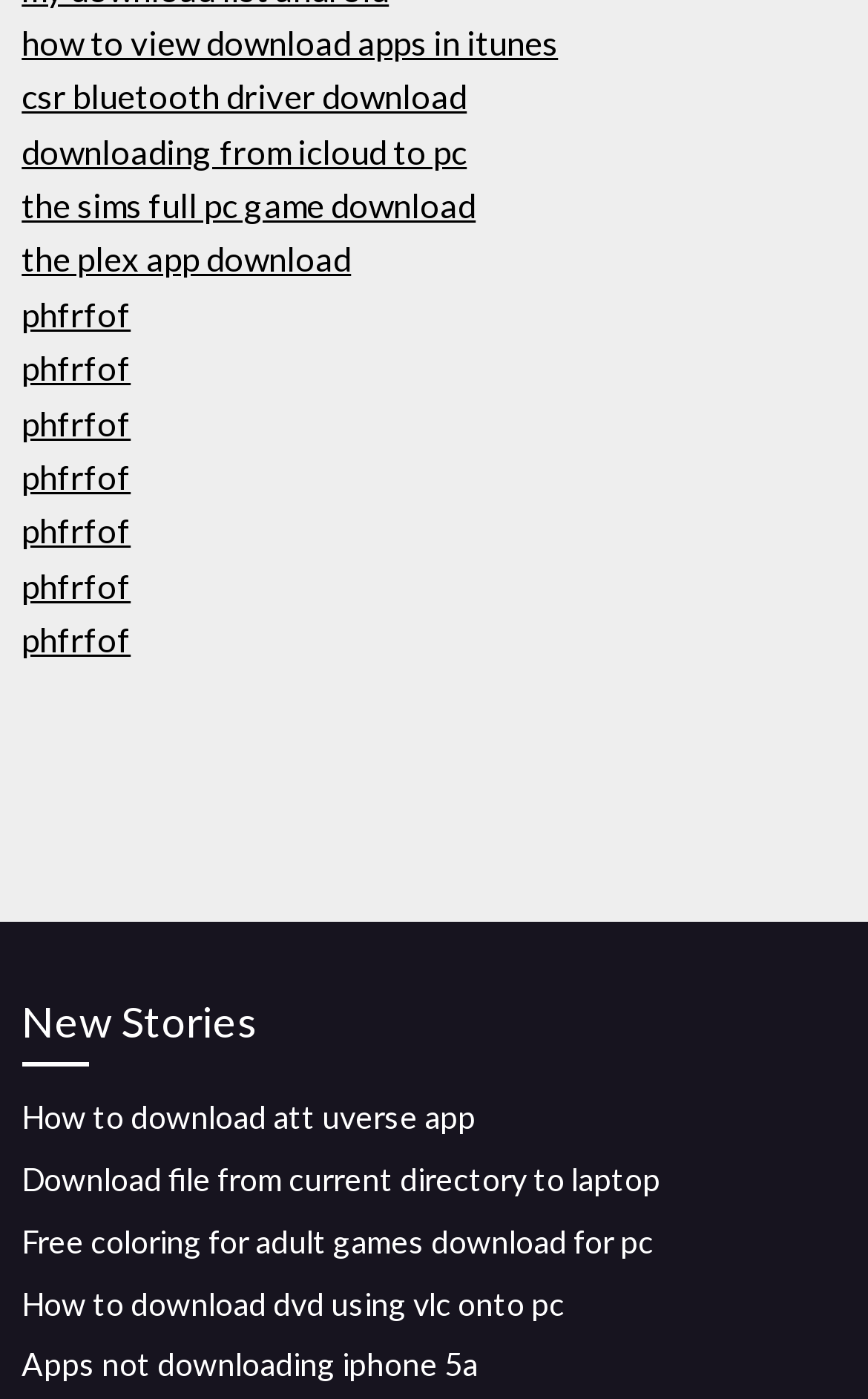Please identify the bounding box coordinates of the clickable region that I should interact with to perform the following instruction: "Access 'Free coloring for adult games download for pc'". The coordinates should be expressed as four float numbers between 0 and 1, i.e., [left, top, right, bottom].

[0.025, 0.873, 0.753, 0.9]